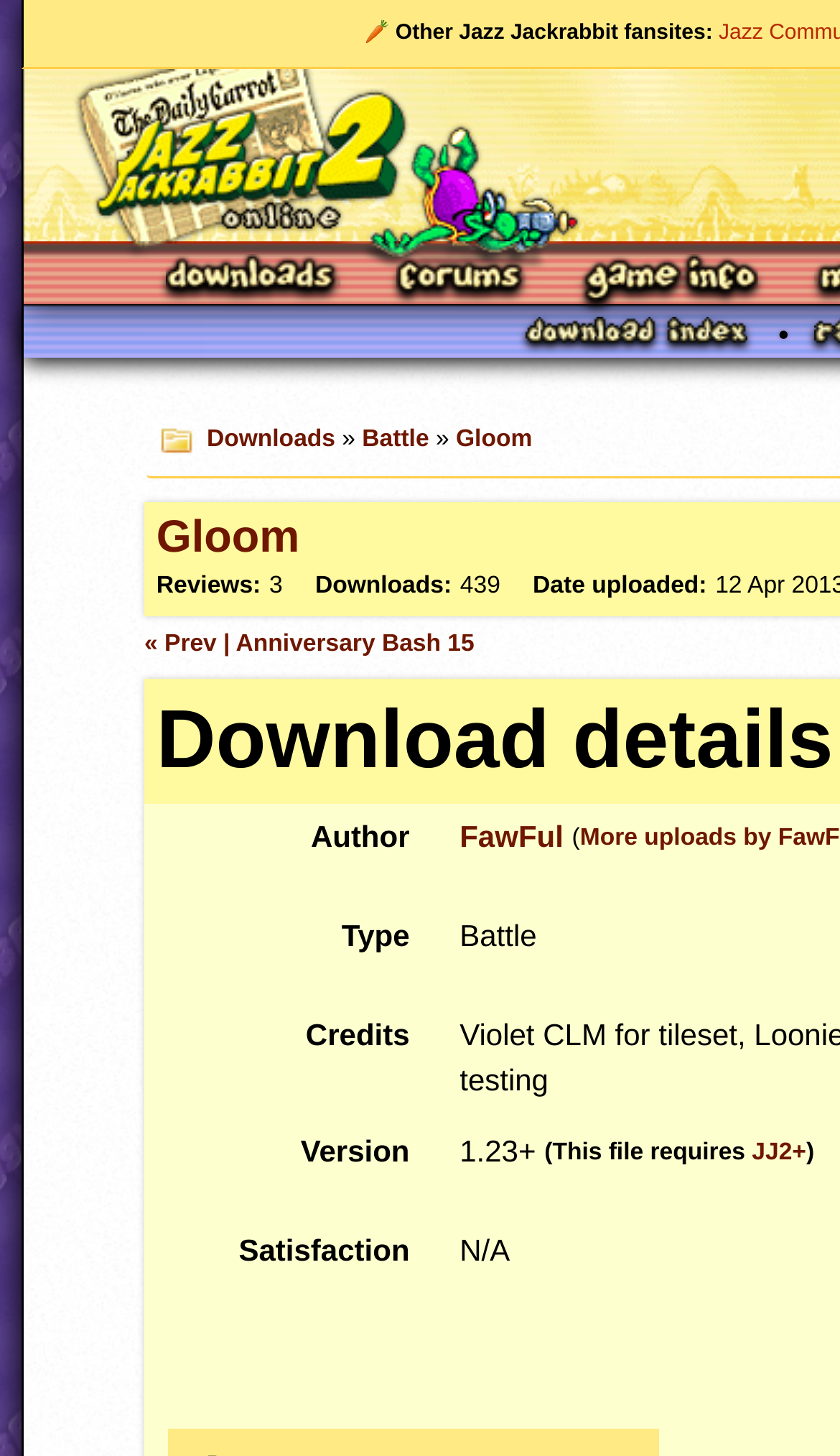Please extract the primary headline from the webpage.

Jazz Jackrabbit 2 Online